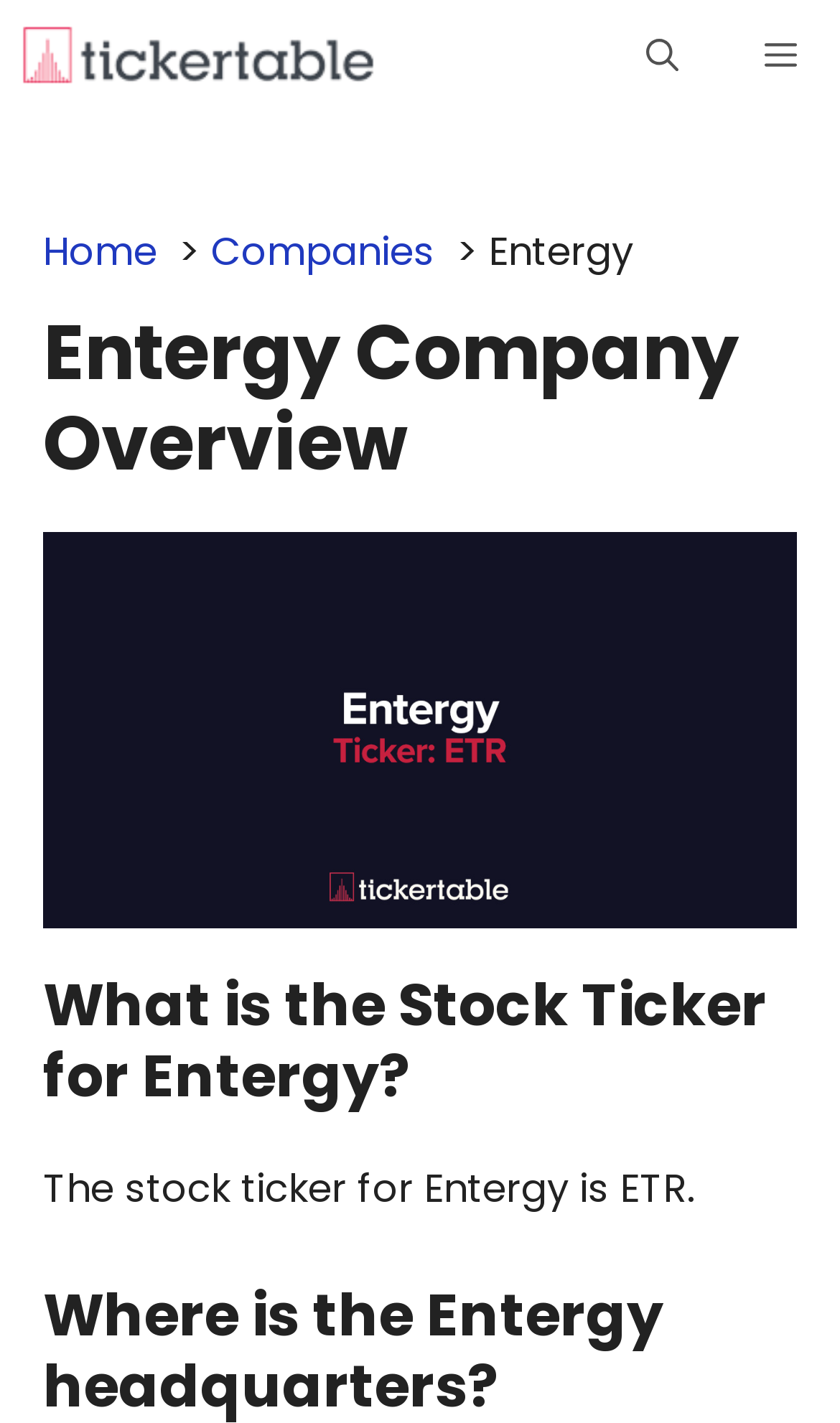Determine the bounding box for the UI element that matches this description: "Home".

[0.051, 0.157, 0.187, 0.195]